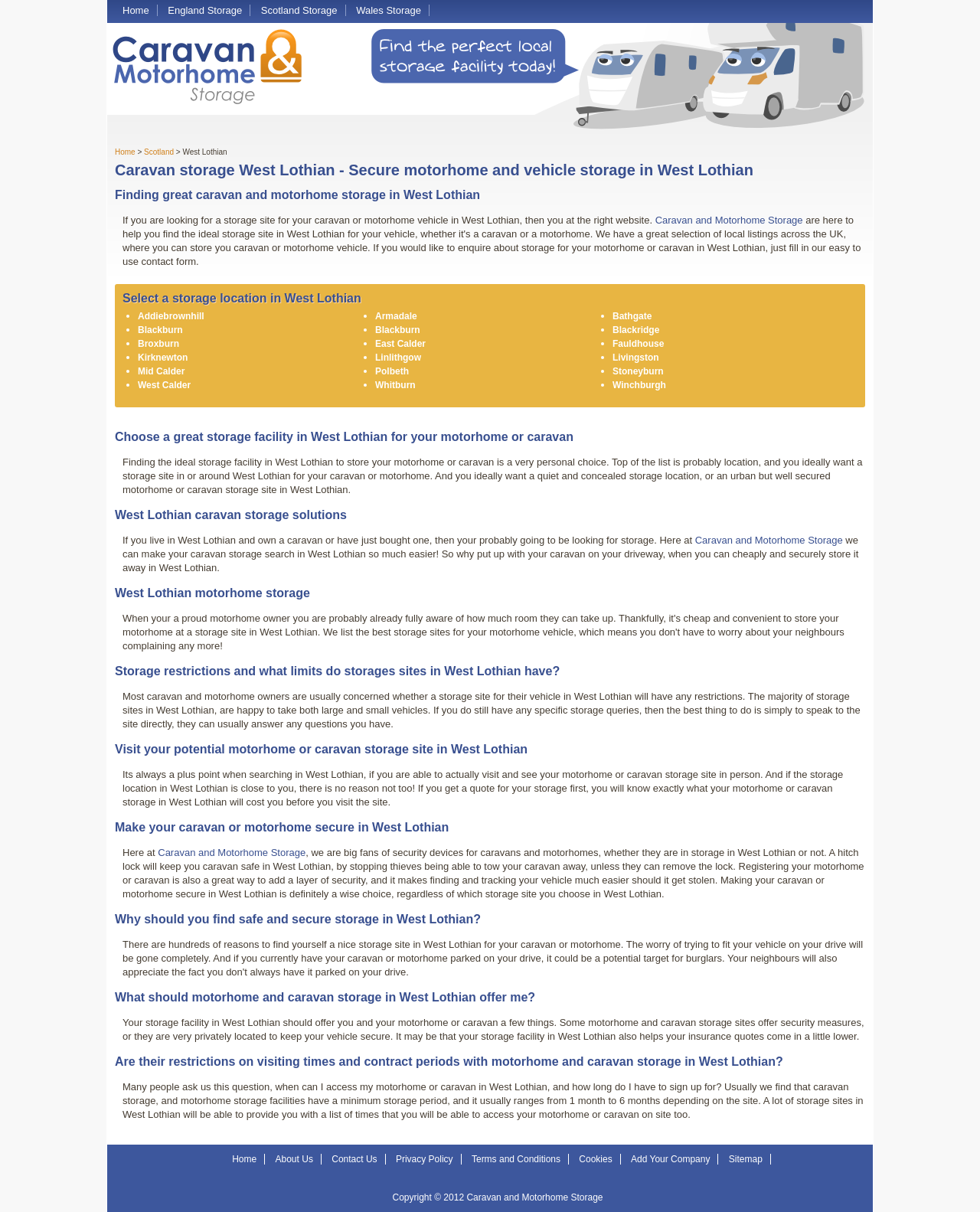Pinpoint the bounding box coordinates of the area that should be clicked to complete the following instruction: "Click on the 'Home' link at the top left". The coordinates must be given as four float numbers between 0 and 1, i.e., [left, top, right, bottom].

[0.125, 0.004, 0.152, 0.013]